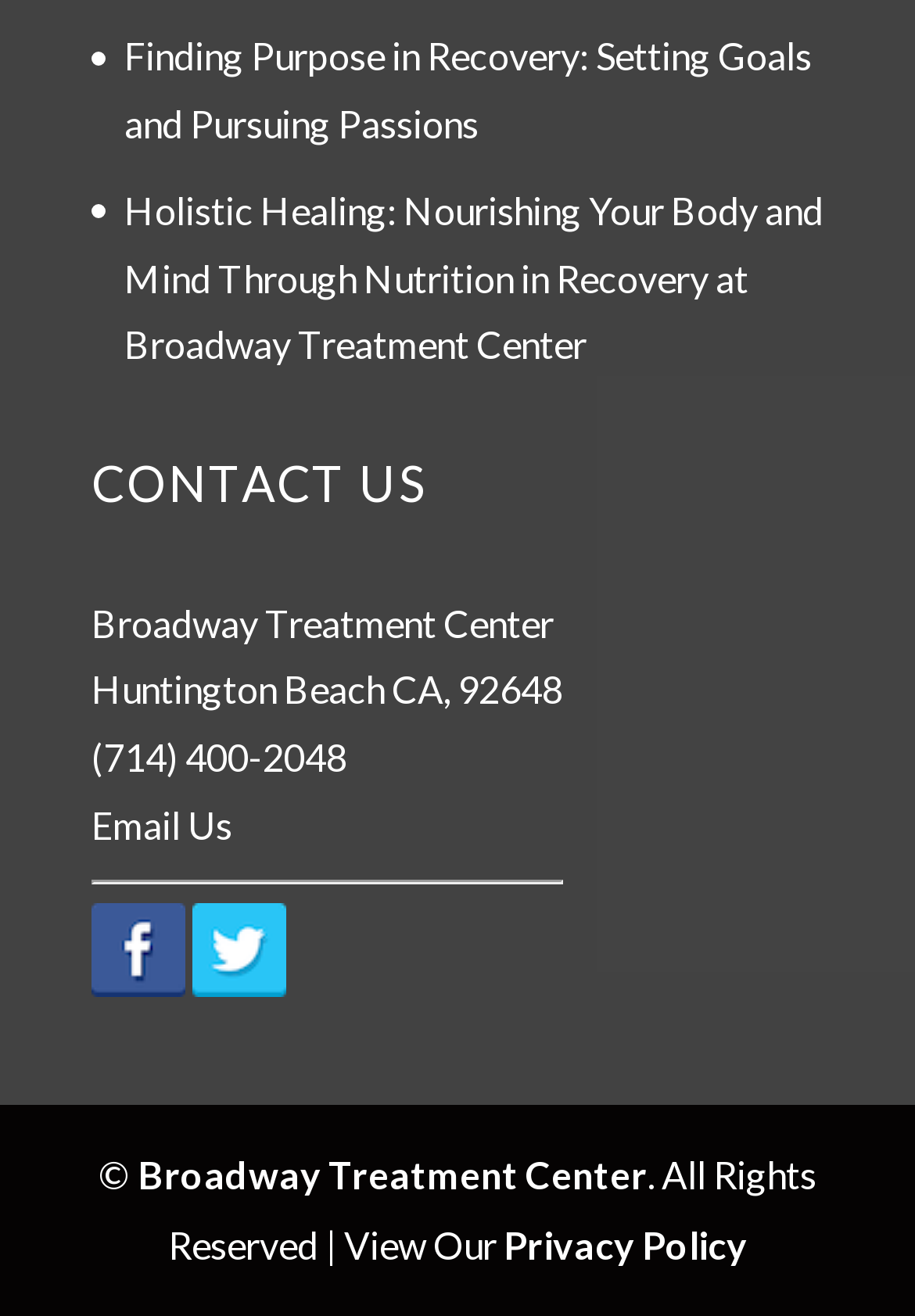What is the name of the treatment center?
Using the image provided, answer with just one word or phrase.

Broadway Treatment Center